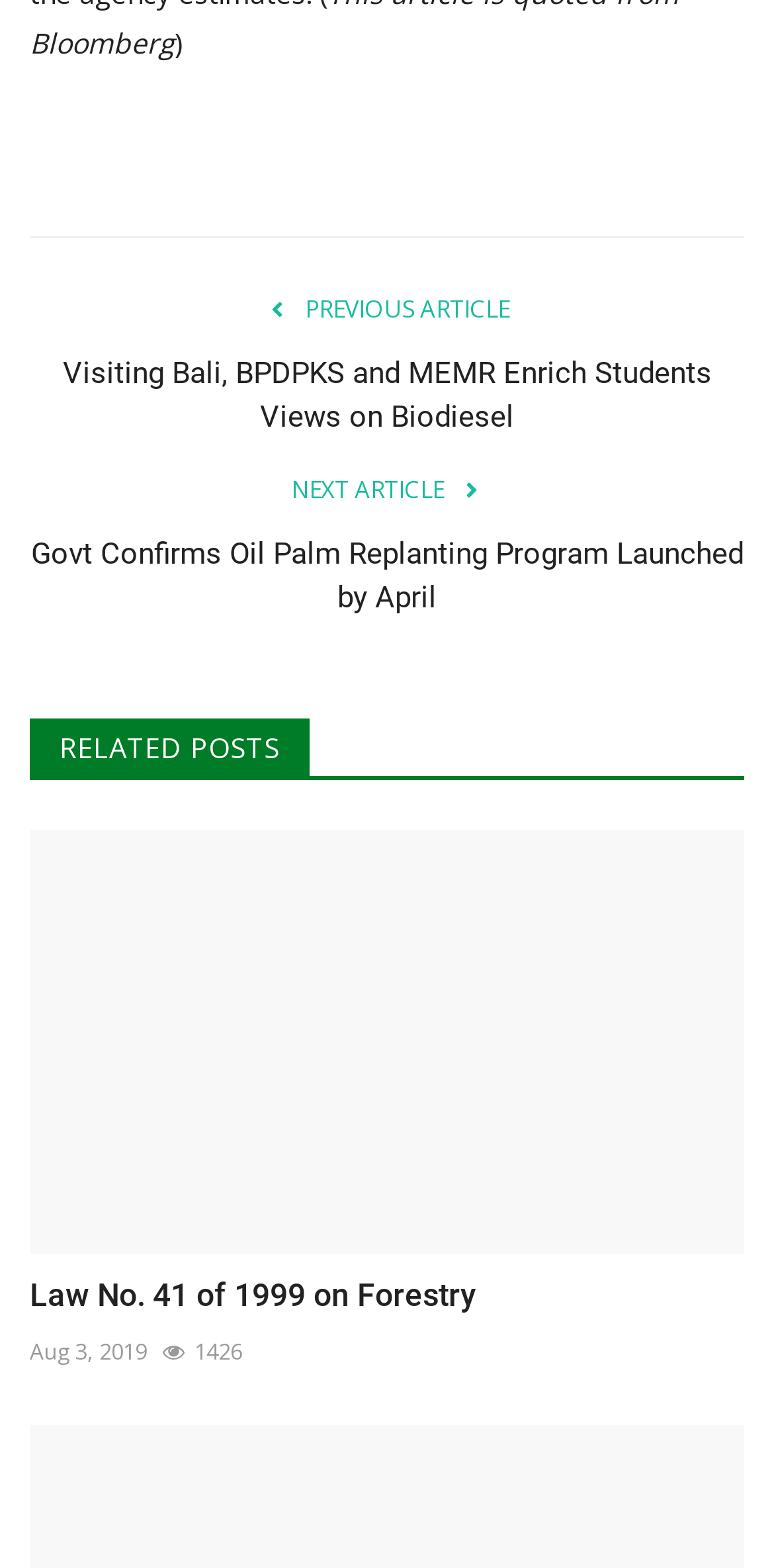Use a single word or phrase to answer the question:
What is the title of the first related post?

Law No. 41 of 1999 on Forestry